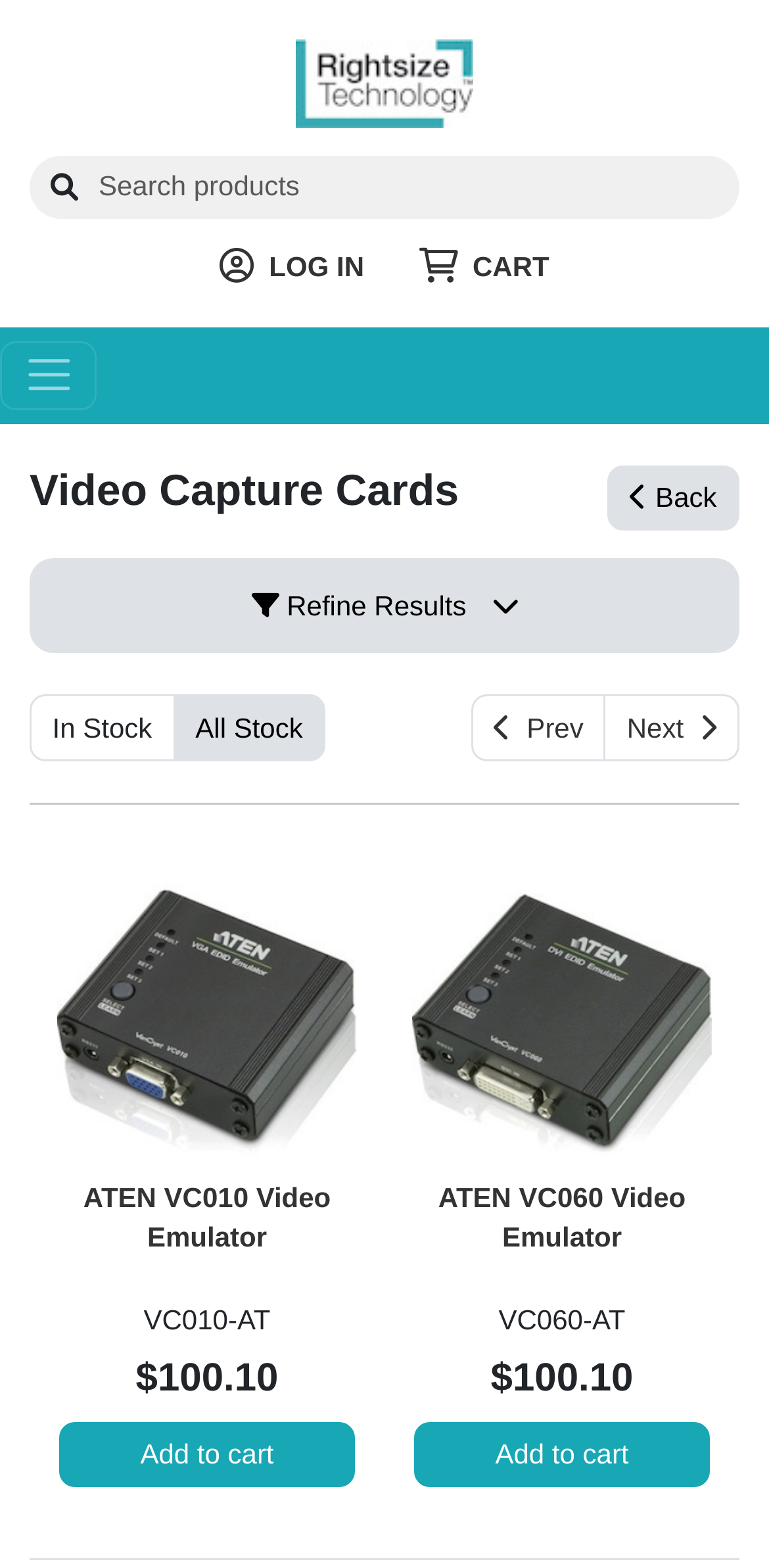How many video capture cards are displayed?
Please use the image to provide an in-depth answer to the question.

I counted the number of video capture cards displayed on the webpage, and there are two of them, namely ATEN VC010 Video Emulator and ATEN VC060 Video Emulator.